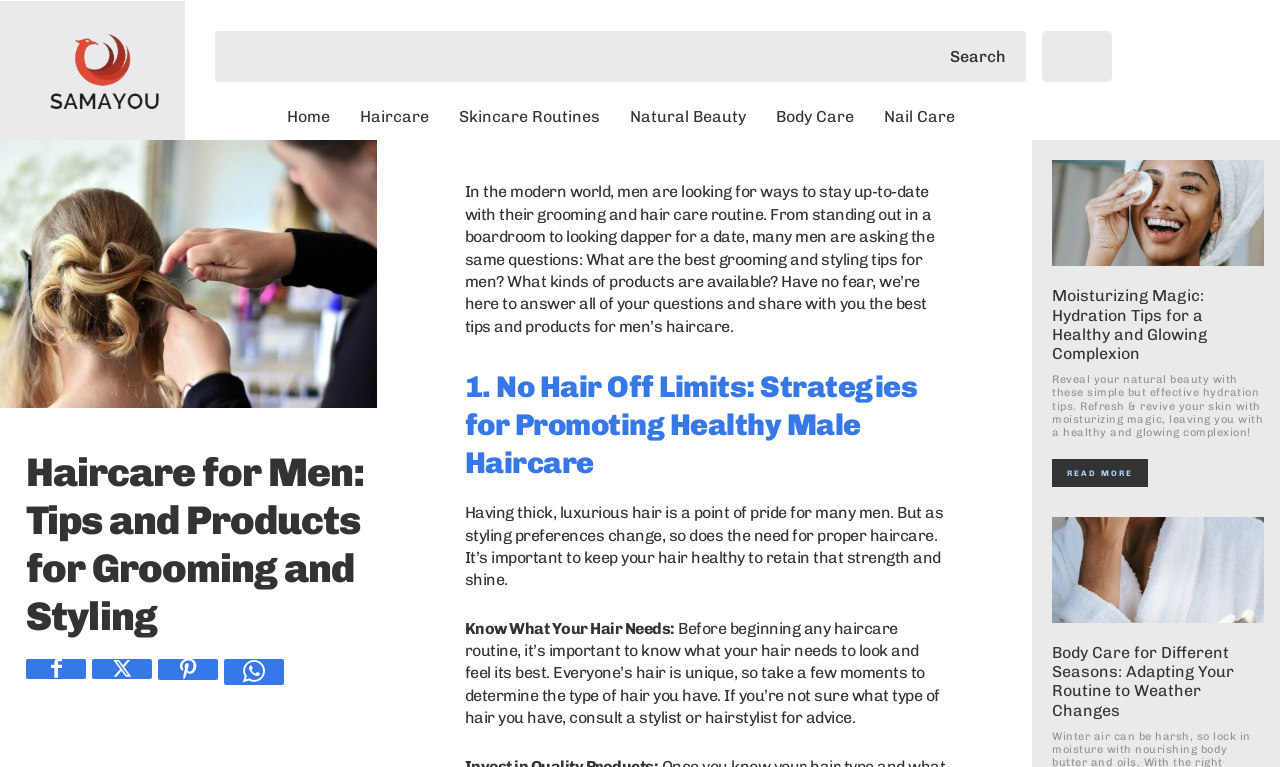Please find the bounding box coordinates of the section that needs to be clicked to achieve this instruction: "Go to the Haircare page".

[0.269, 0.125, 0.346, 0.177]